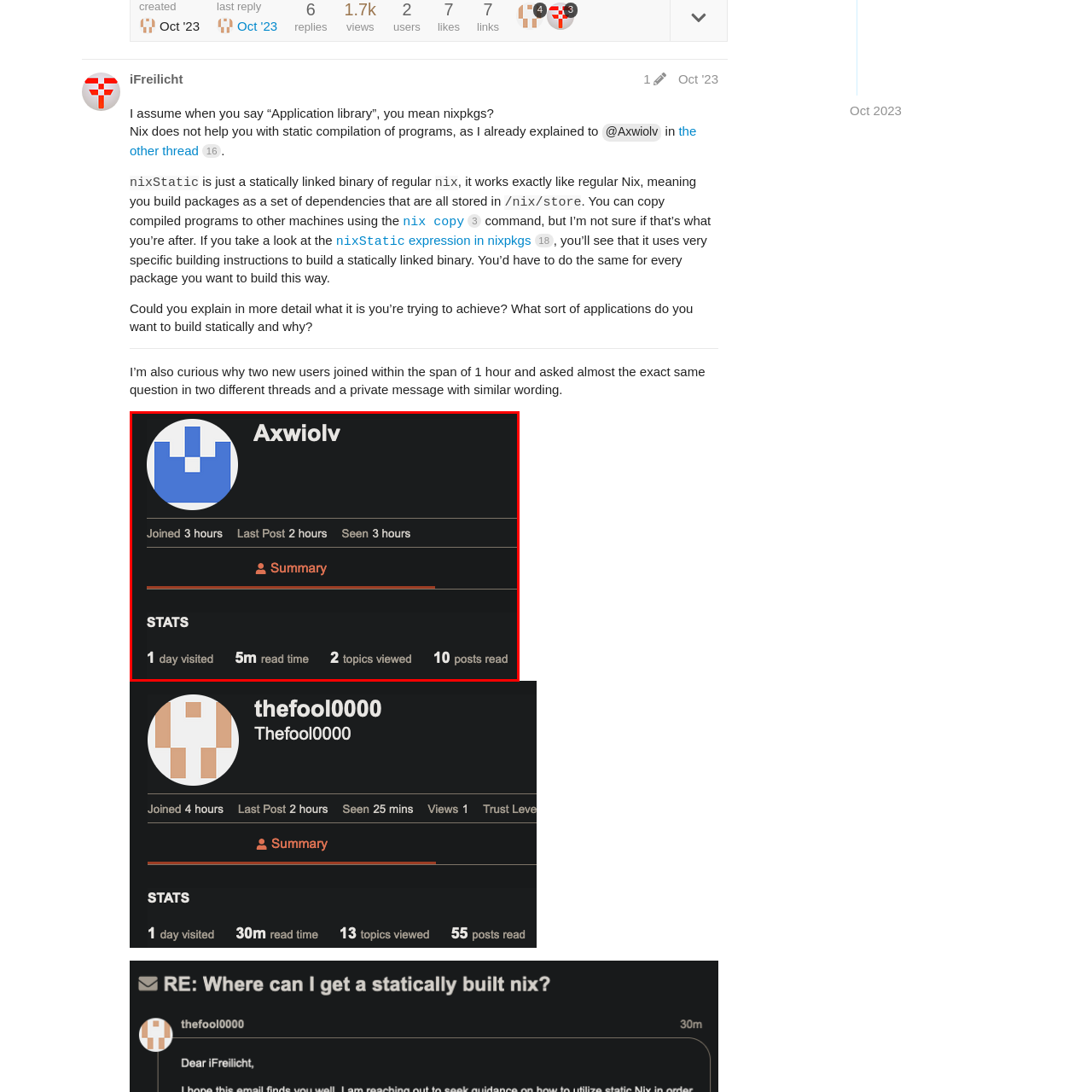Use the image within the highlighted red box to answer the following question with a single word or phrase:
What is the total number of posts read by the user?

Ten